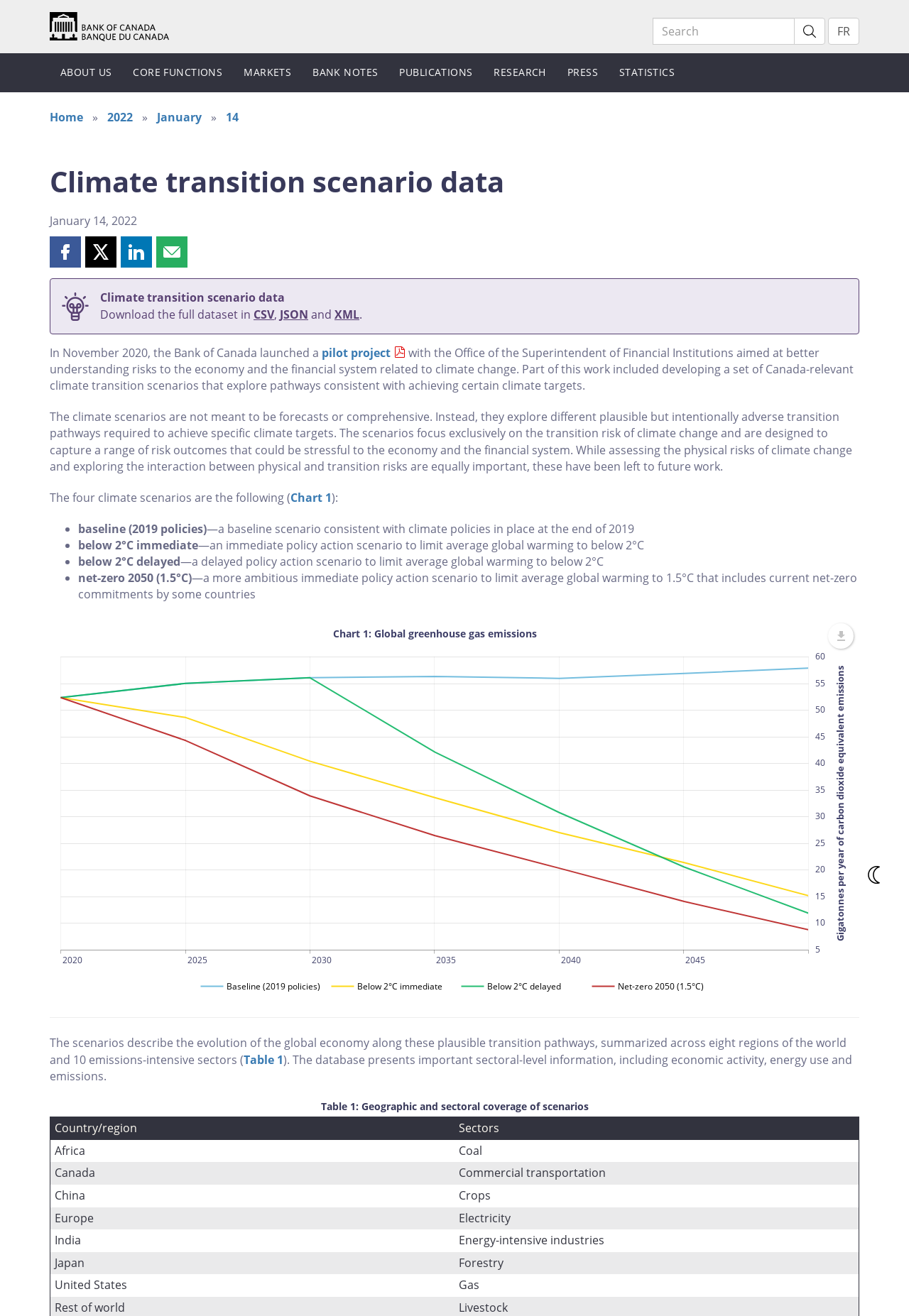Please identify the bounding box coordinates of the region to click in order to complete the task: "Change theme". The coordinates must be four float numbers between 0 and 1, specified as [left, top, right, bottom].

[0.941, 0.65, 0.98, 0.677]